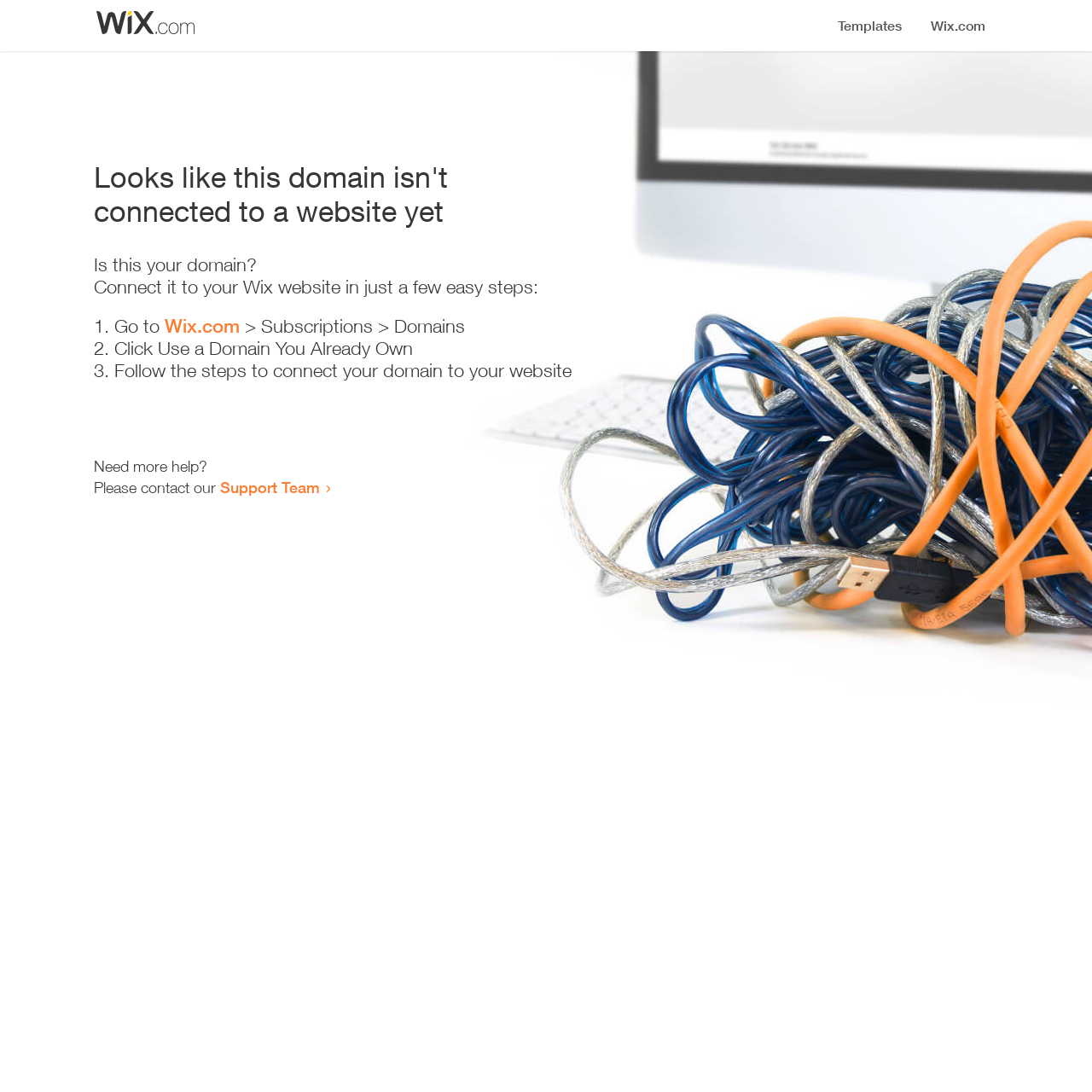What is the purpose of this webpage?
Please provide a single word or phrase in response based on the screenshot.

Connect domain to website